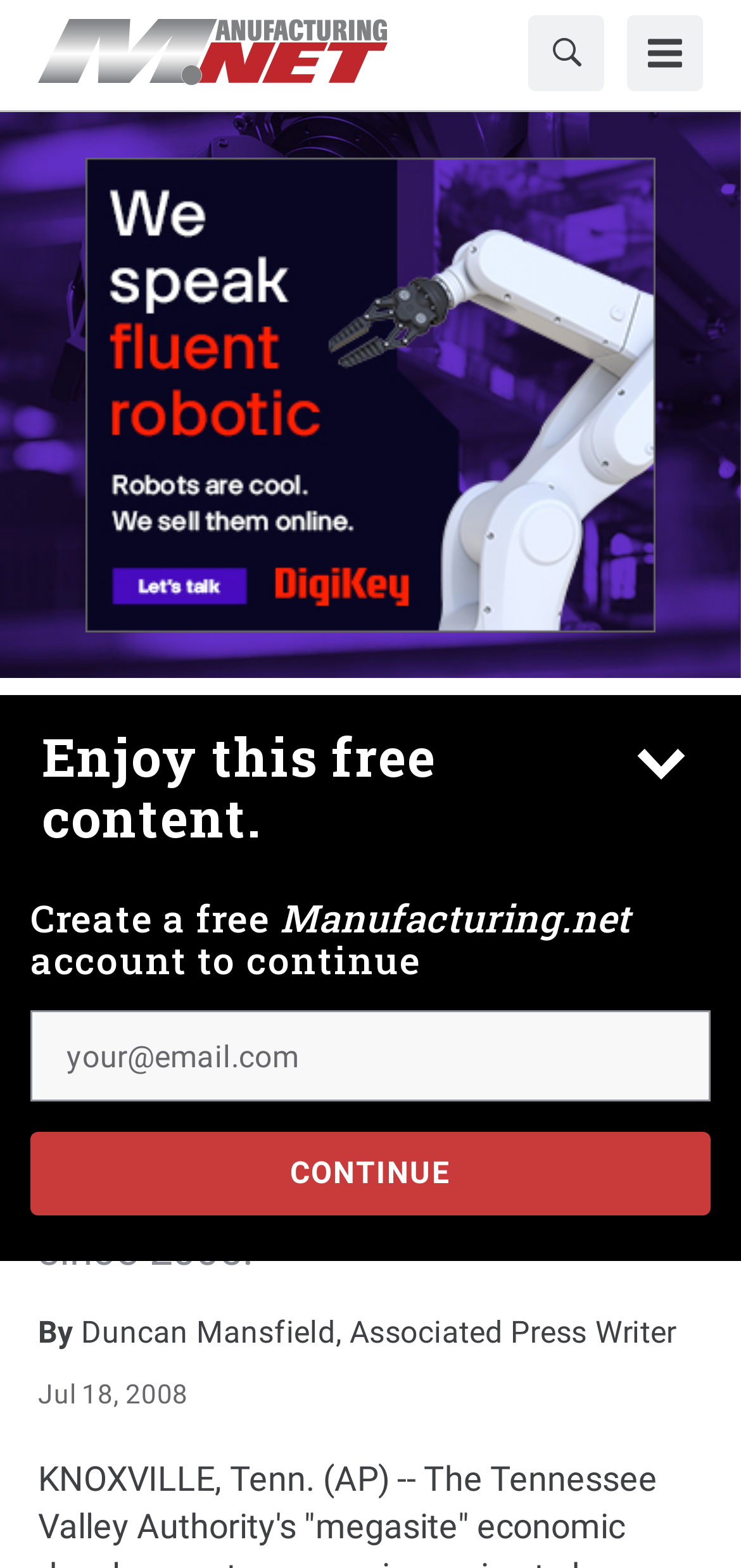Identify the bounding box coordinates necessary to click and complete the given instruction: "Search on the website".

[0.682, 0.009, 0.815, 0.058]